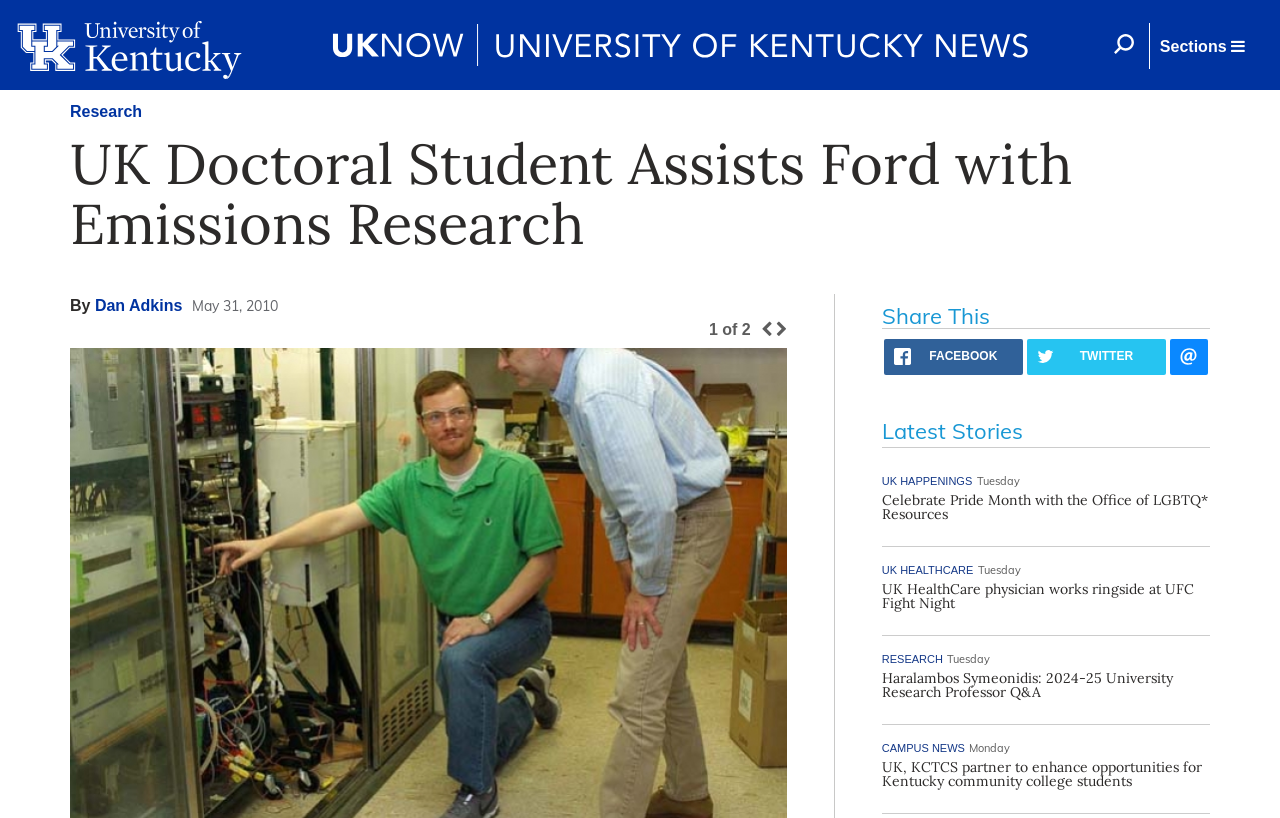Could you specify the bounding box coordinates for the clickable section to complete the following instruction: "Share on Facebook"?

[0.69, 0.415, 0.799, 0.459]